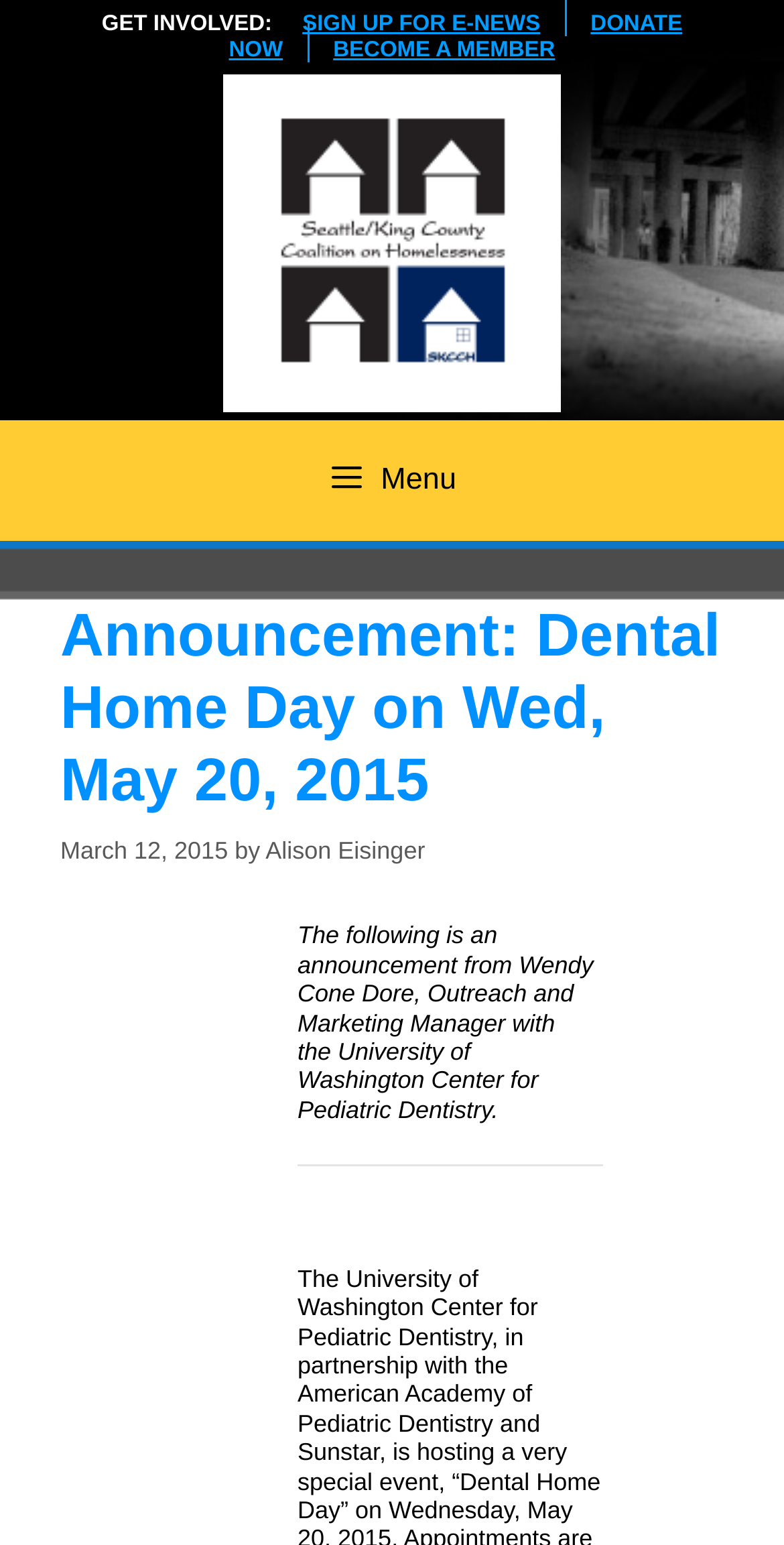What is the purpose of the 'GET INVOLVED' section? Please answer the question using a single word or phrase based on the image.

To become a member